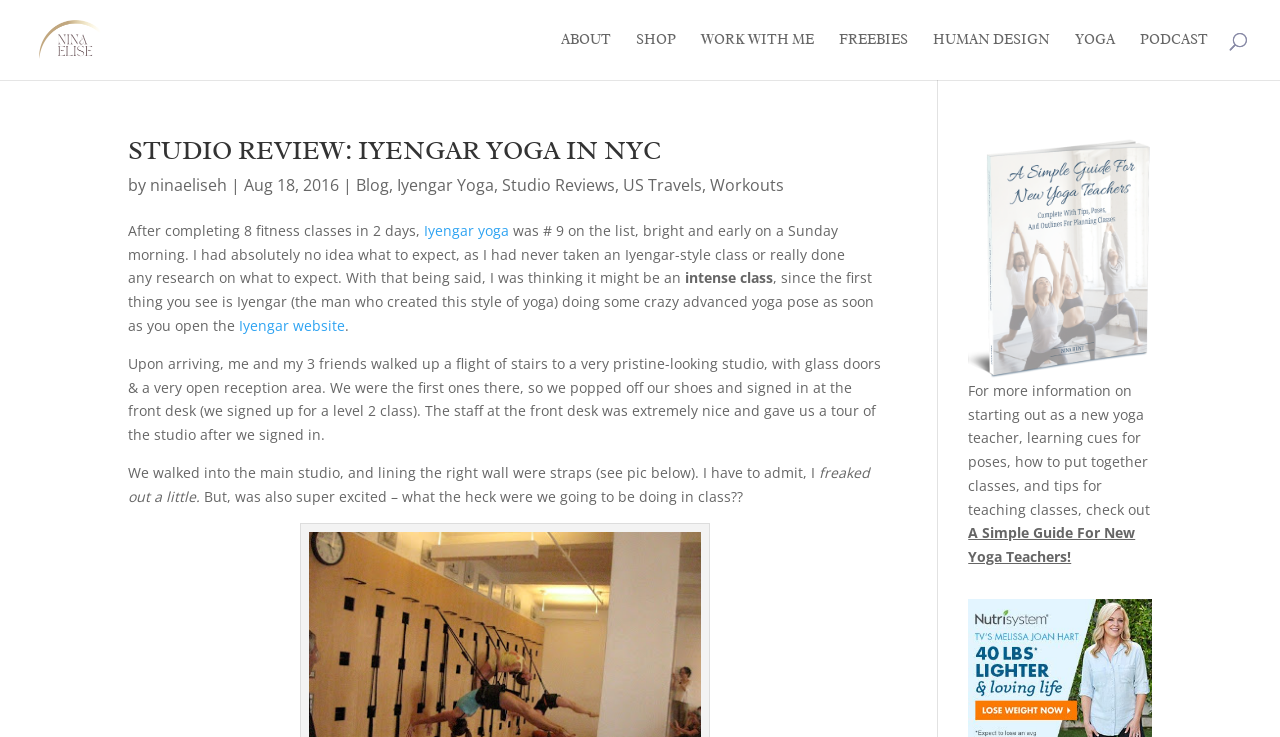What is the name of the author of the blog post?
Analyze the image and deliver a detailed answer to the question.

The answer can be found by looking at the link 'Nina Elise' at the top of the webpage, which suggests that Nina Elise is the author of the blog. Additionally, the text 'by ninaeliseh' appears below the title of the blog post, further confirming that Nina Elise is the author.